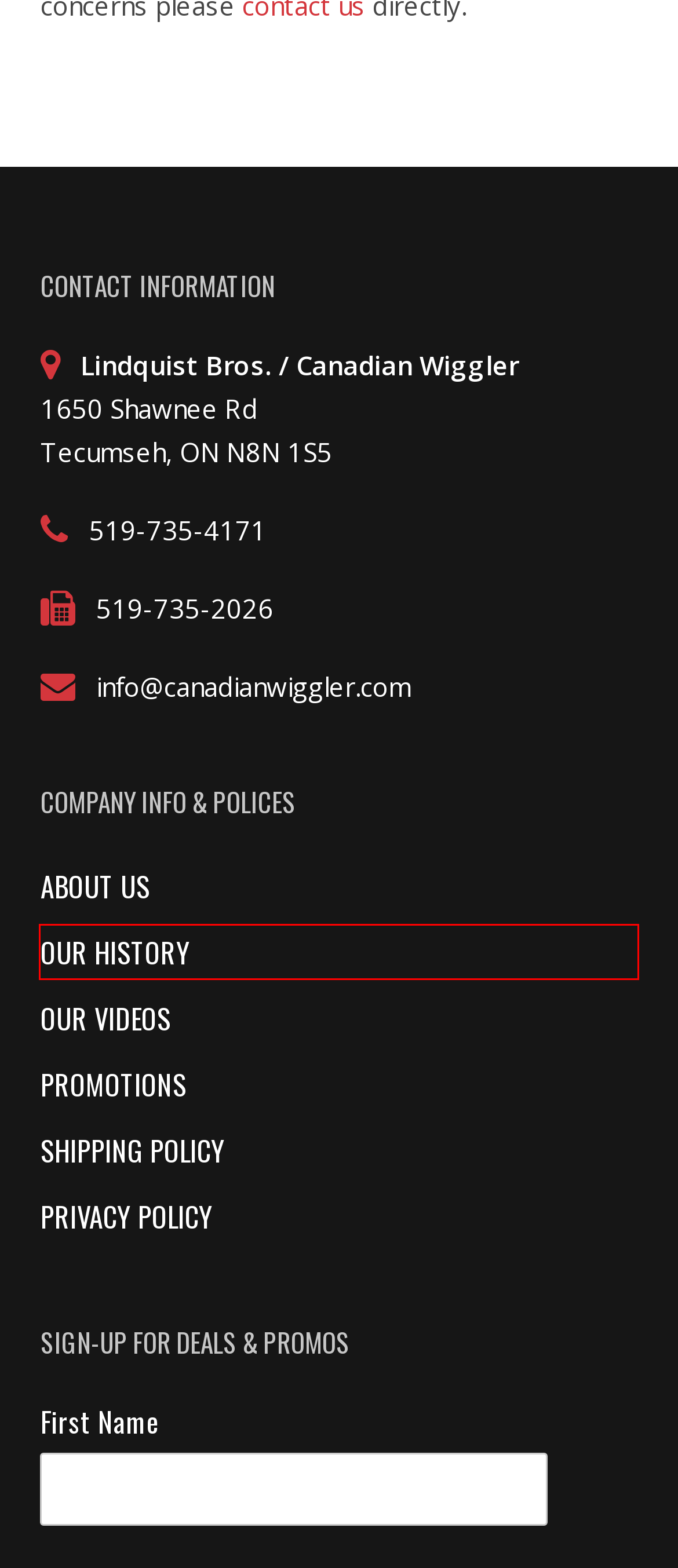You have been given a screenshot of a webpage, where a red bounding box surrounds a UI element. Identify the best matching webpage description for the page that loads after the element in the bounding box is clicked. Options include:
A. Promos - Canadian Wiggler
B. Contact - Canadian Wiggler
C. Videos - Canadian Wiggler
D. About - Canadian Wiggler
E. History - Canadian Wiggler
F. Home - Canadian Wiggler
G. Windsor Web Design | Print | Apparel | Social Media | WP Essex
H. Shipping - Canadian Wiggler

E